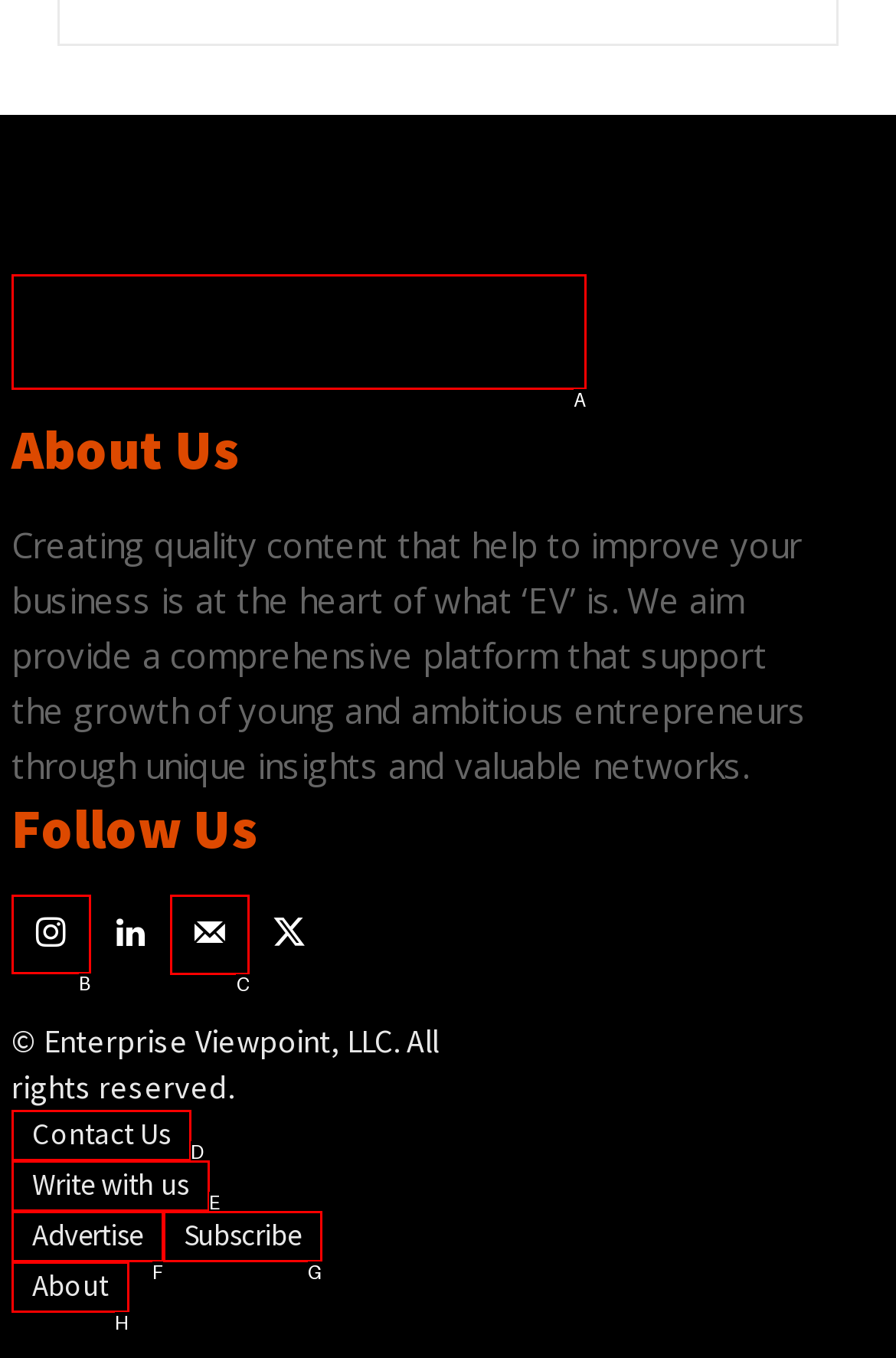Decide which HTML element to click to complete the task: Follow us on Facebook Provide the letter of the appropriate option.

B